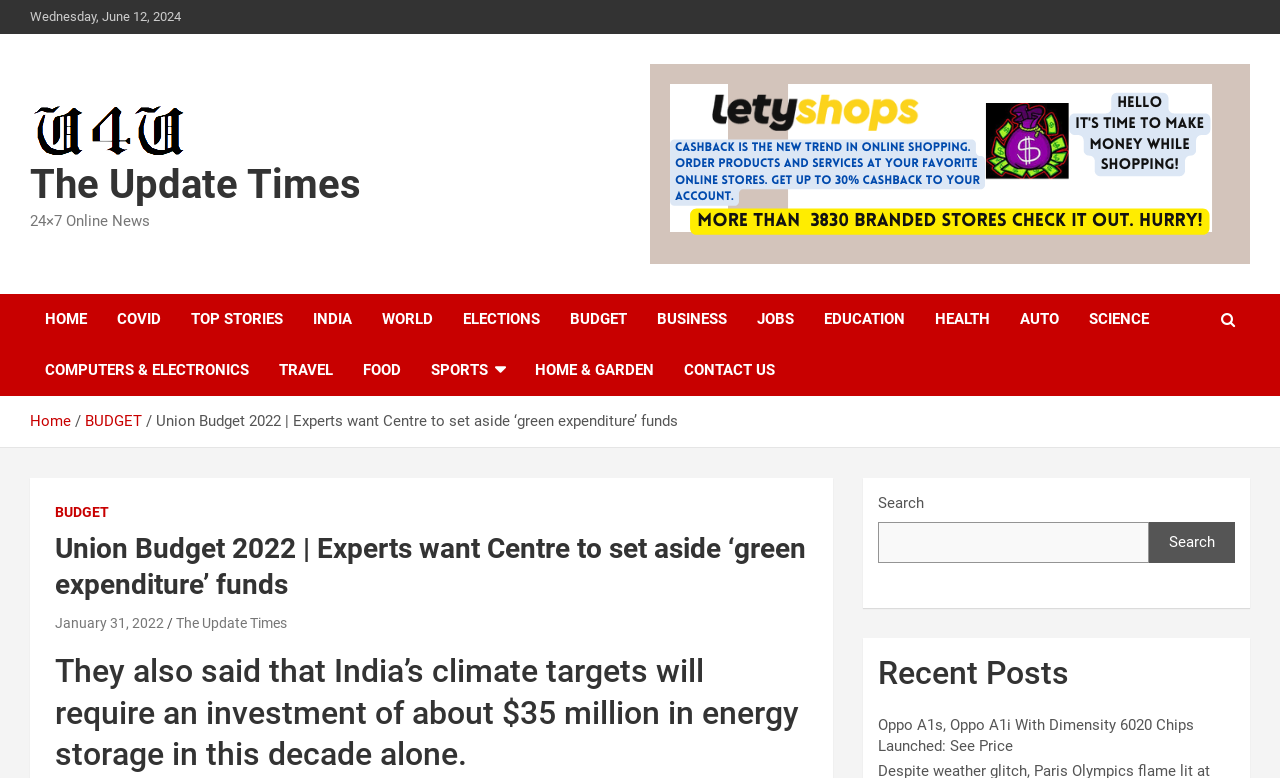Write a detailed summary of the webpage.

The webpage is about the Union Budget 2022, with a focus on experts' opinions on setting aside "green expenditure" funds. At the top left, there is a date display showing "Wednesday, June 12, 2024". Next to it is the website's logo, "The Update Times", which is also a link. Below the logo, there is a heading with the same text, "The Update Times", and a tagline "24×7 Online News".

On the top right, there is a banner advertisement. Below the banner, there is a navigation menu with links to various sections of the website, including "HOME", "COVID", "TOP STORIES", and others.

In the main content area, there is a breadcrumb navigation showing the current page's location, with links to "Home" and "BUDGET". The main heading of the page is "Union Budget 2022 | Experts want Centre to set aside ‘green expenditure’ funds", which is also a link. Below the heading, there is a summary of the article, which mentions that India's climate targets will require a significant investment in energy storage.

On the right side of the page, there is a search bar with a search button. Below the search bar, there is a heading "Recent Posts" and a list of links to recent articles, including "Oppo A1s, Oppo A1i With Dimensity 6020 Chips Launched: See Price".